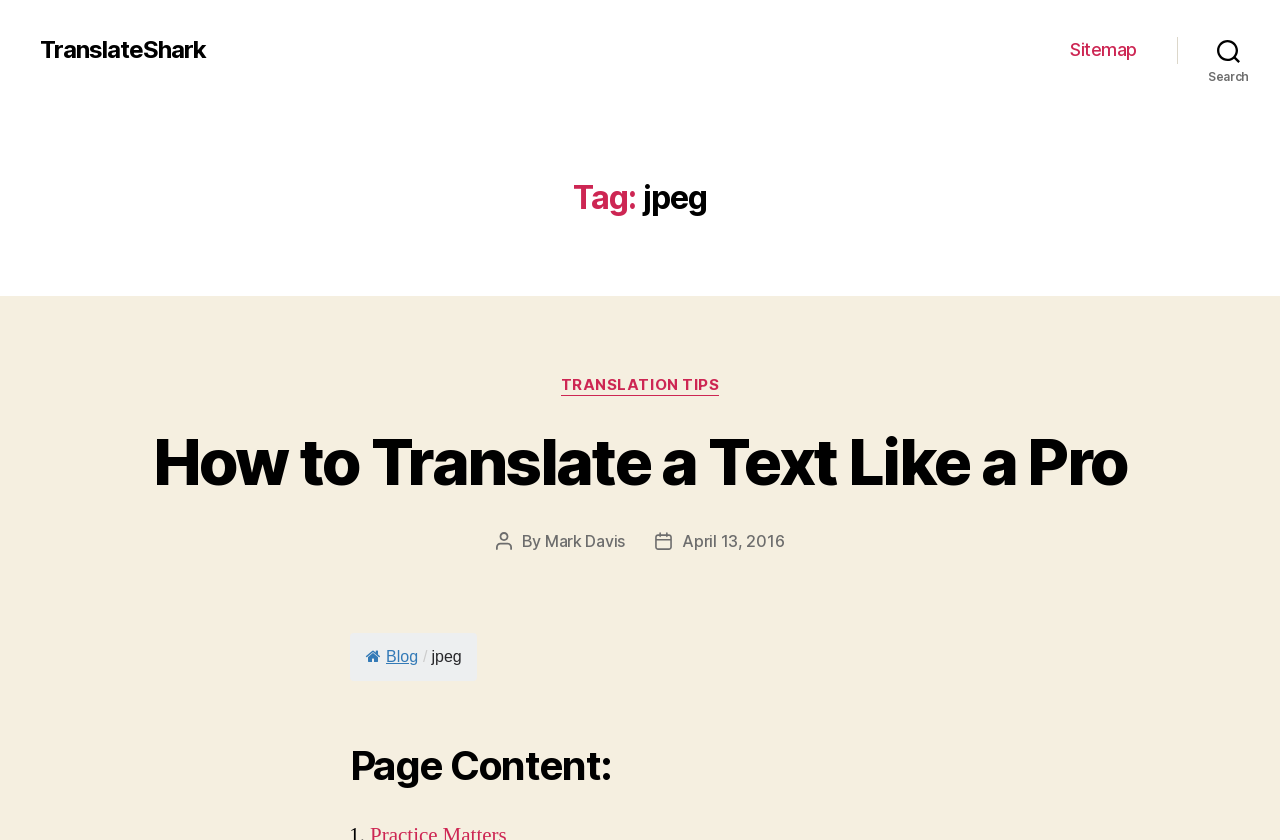Determine the bounding box coordinates of the section I need to click to execute the following instruction: "Open the menu". Provide the coordinates as four float numbers between 0 and 1, i.e., [left, top, right, bottom].

None